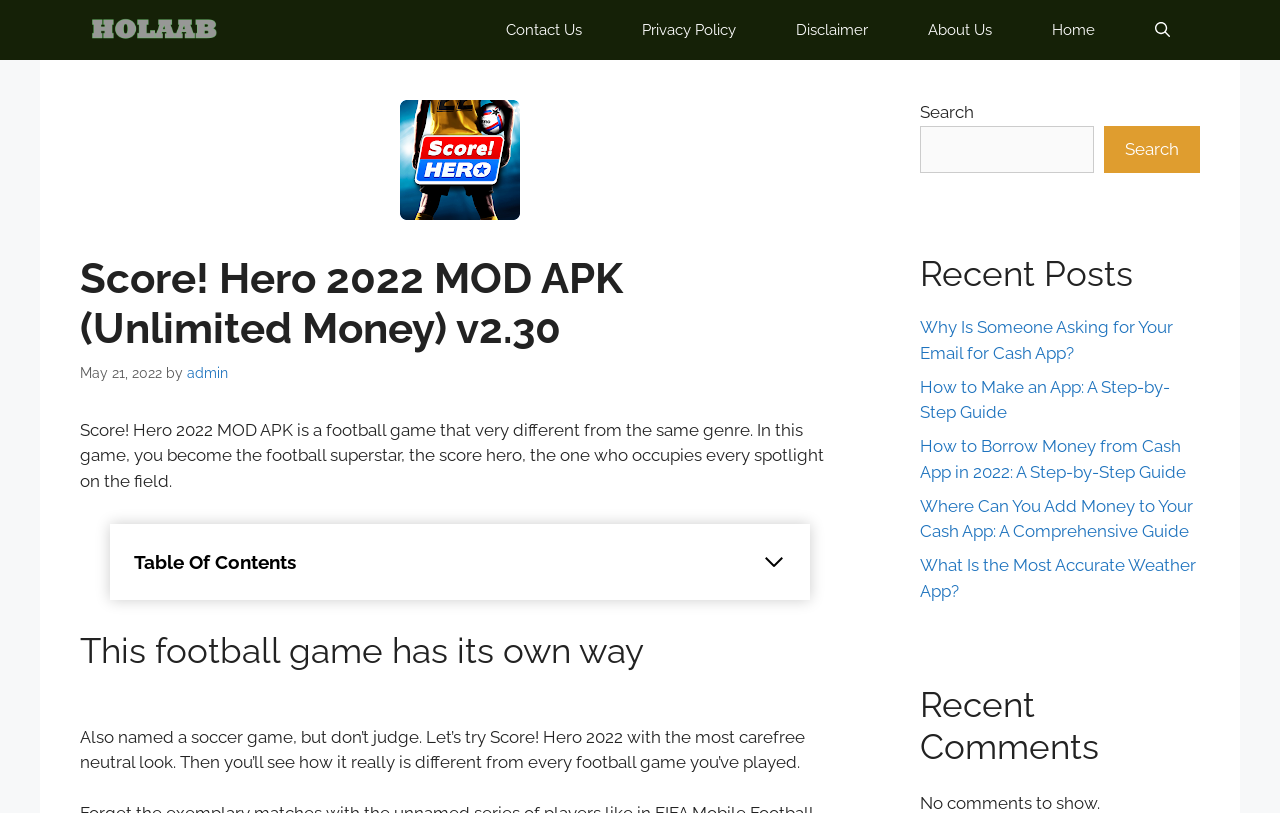Please find the bounding box coordinates of the element that you should click to achieve the following instruction: "Click on the 'Apkfenta' link". The coordinates should be presented as four float numbers between 0 and 1: [left, top, right, bottom].

[0.062, 0.0, 0.176, 0.074]